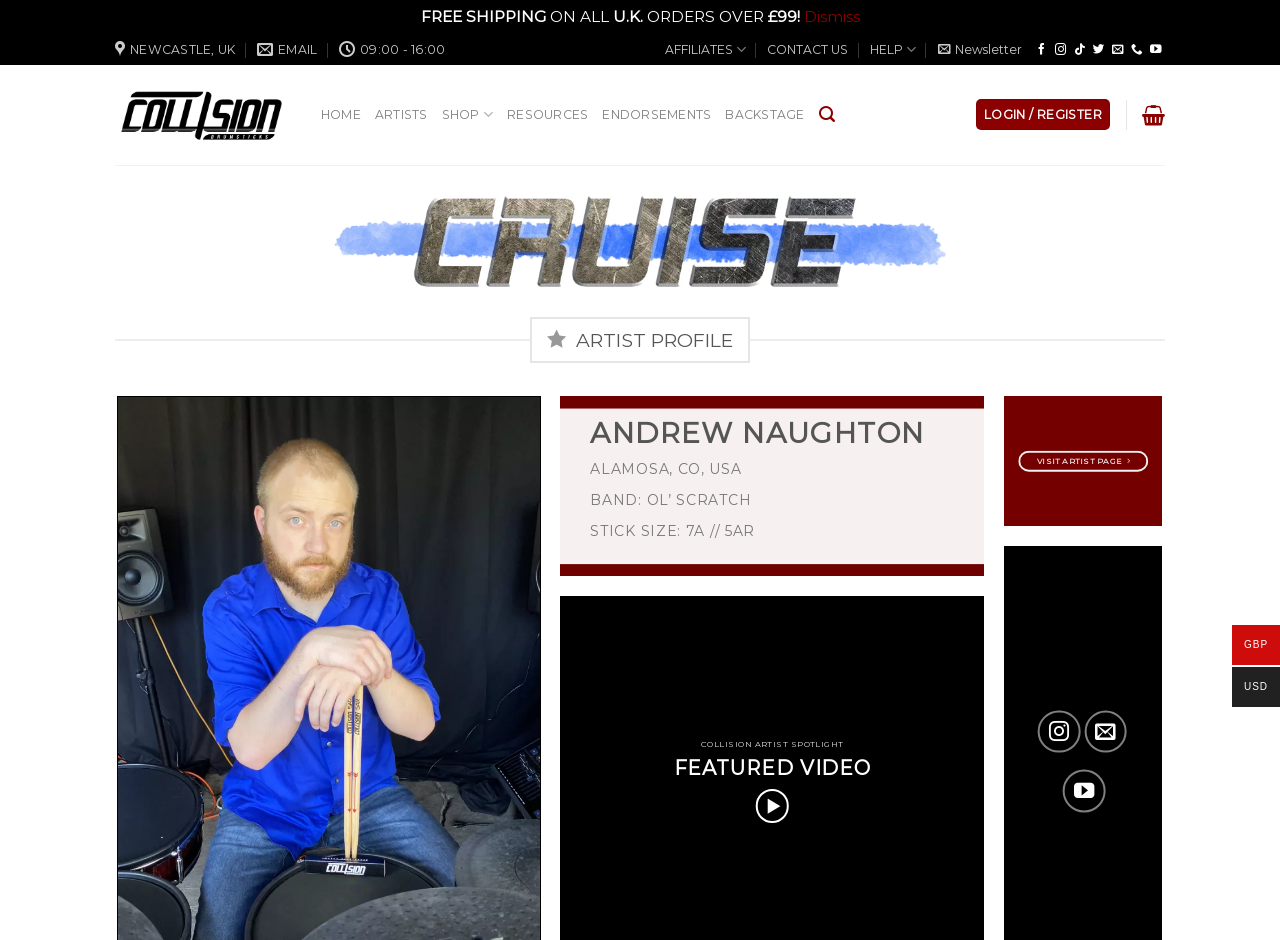Find the bounding box coordinates of the area to click in order to follow the instruction: "Click on the 'HOME' link".

[0.251, 0.103, 0.282, 0.141]